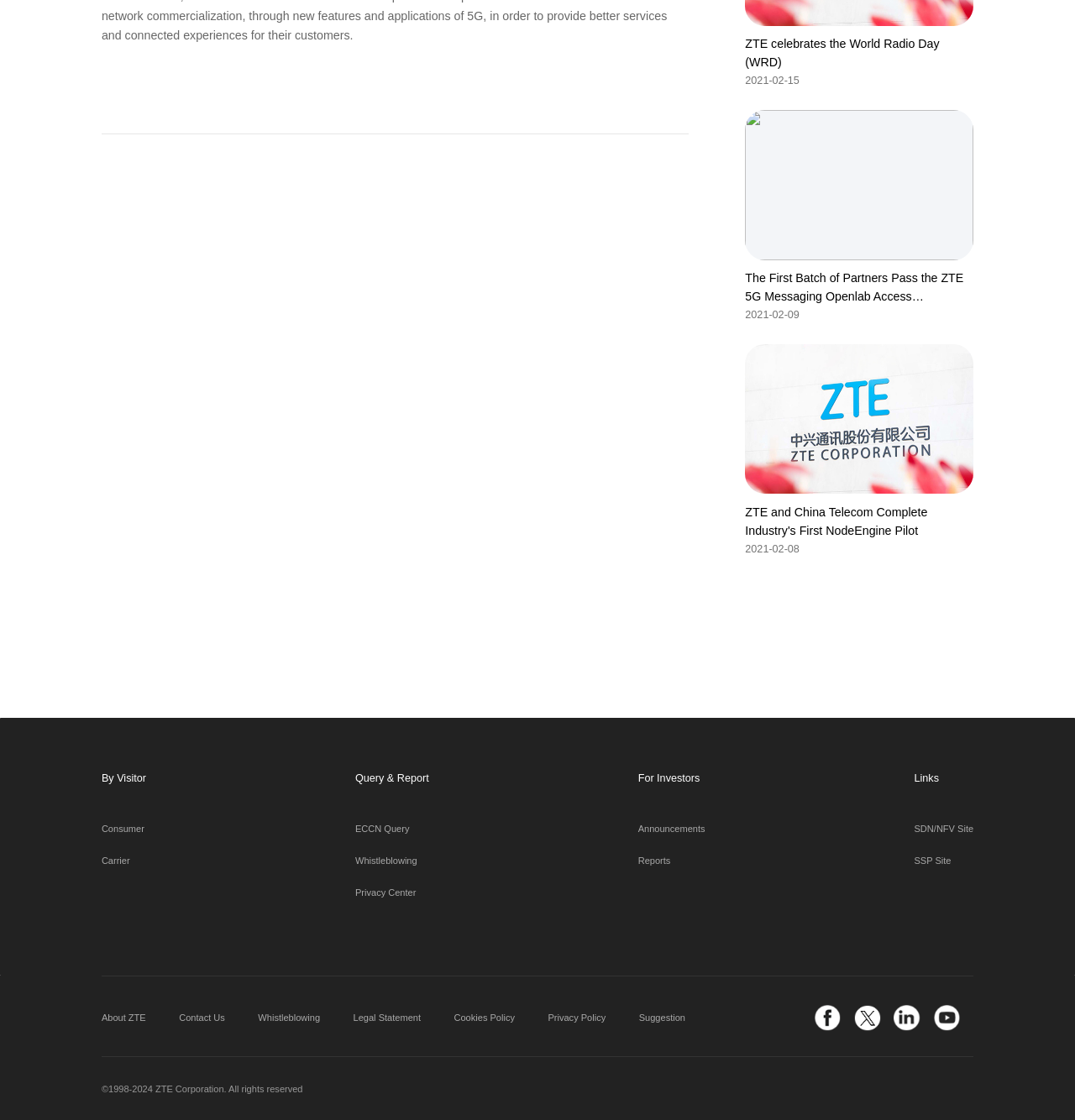Locate the bounding box of the UI element described by: "parent_node: Search for: value="Search"" in the given webpage screenshot.

None